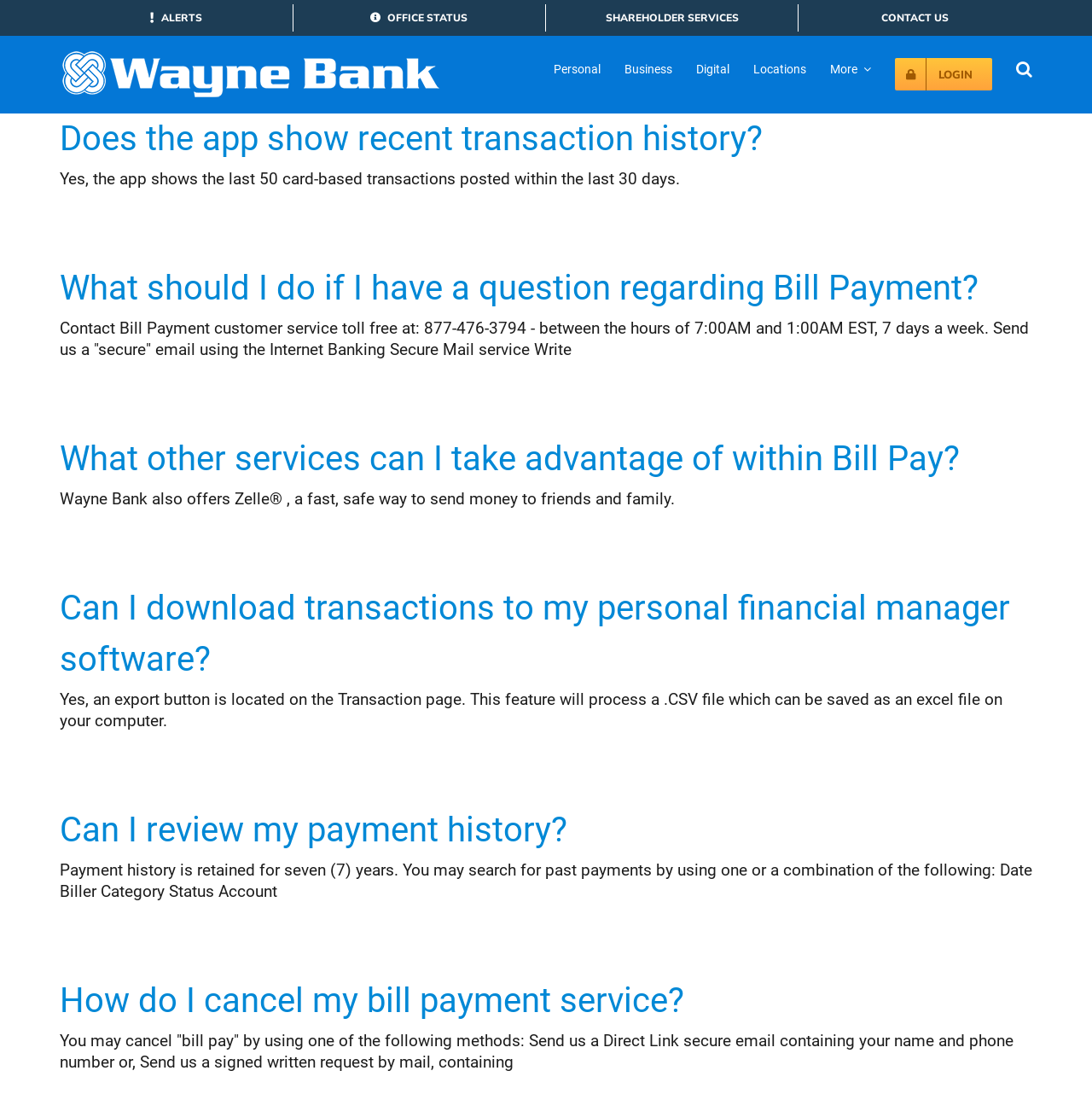Identify the bounding box coordinates of the region that should be clicked to execute the following instruction: "Login to Personal Banking".

[0.609, 0.144, 0.707, 0.156]